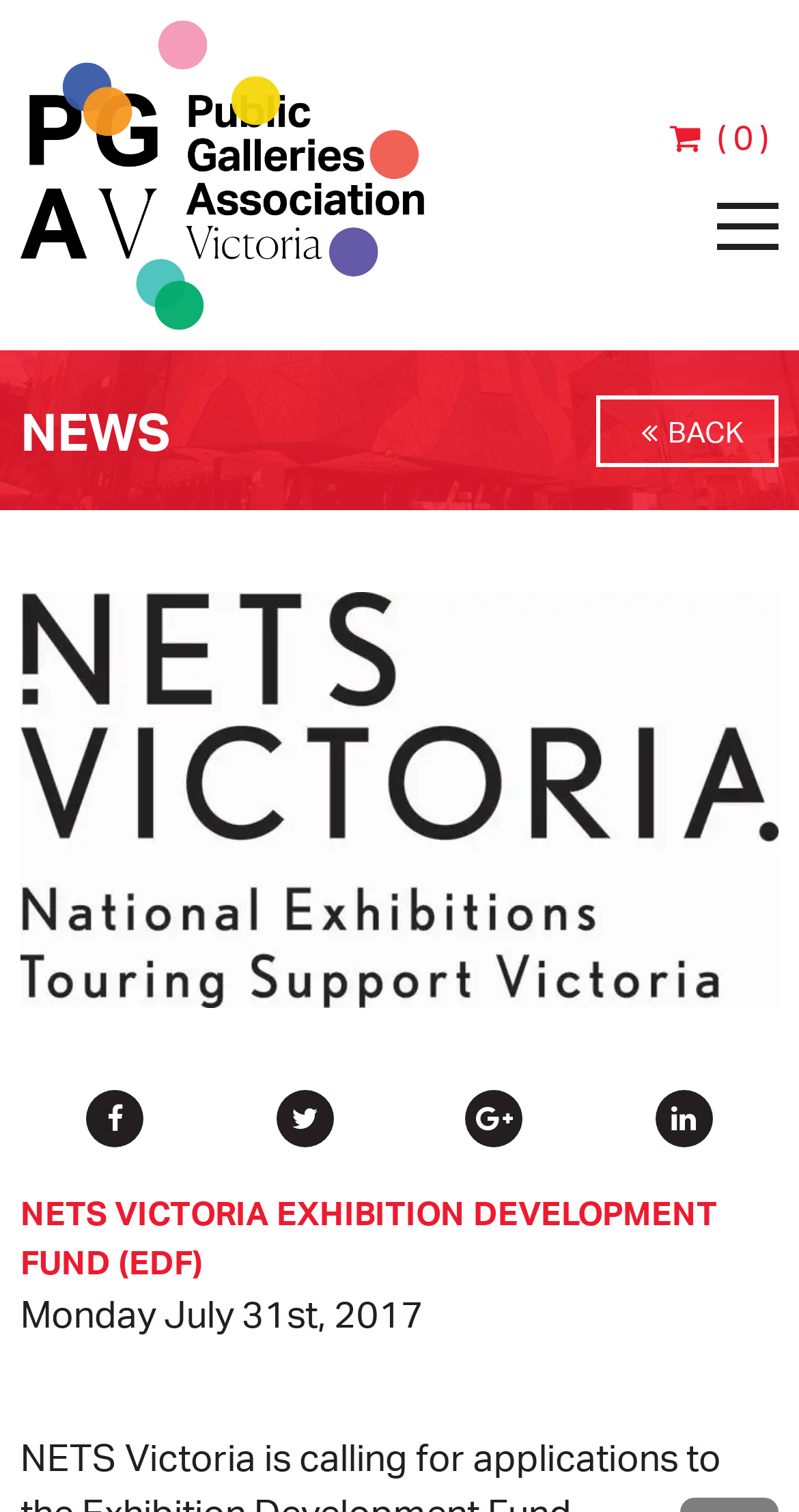What is the logo of PGAV?
Look at the screenshot and give a one-word or phrase answer.

PGAV_logo_with_dots_overlay